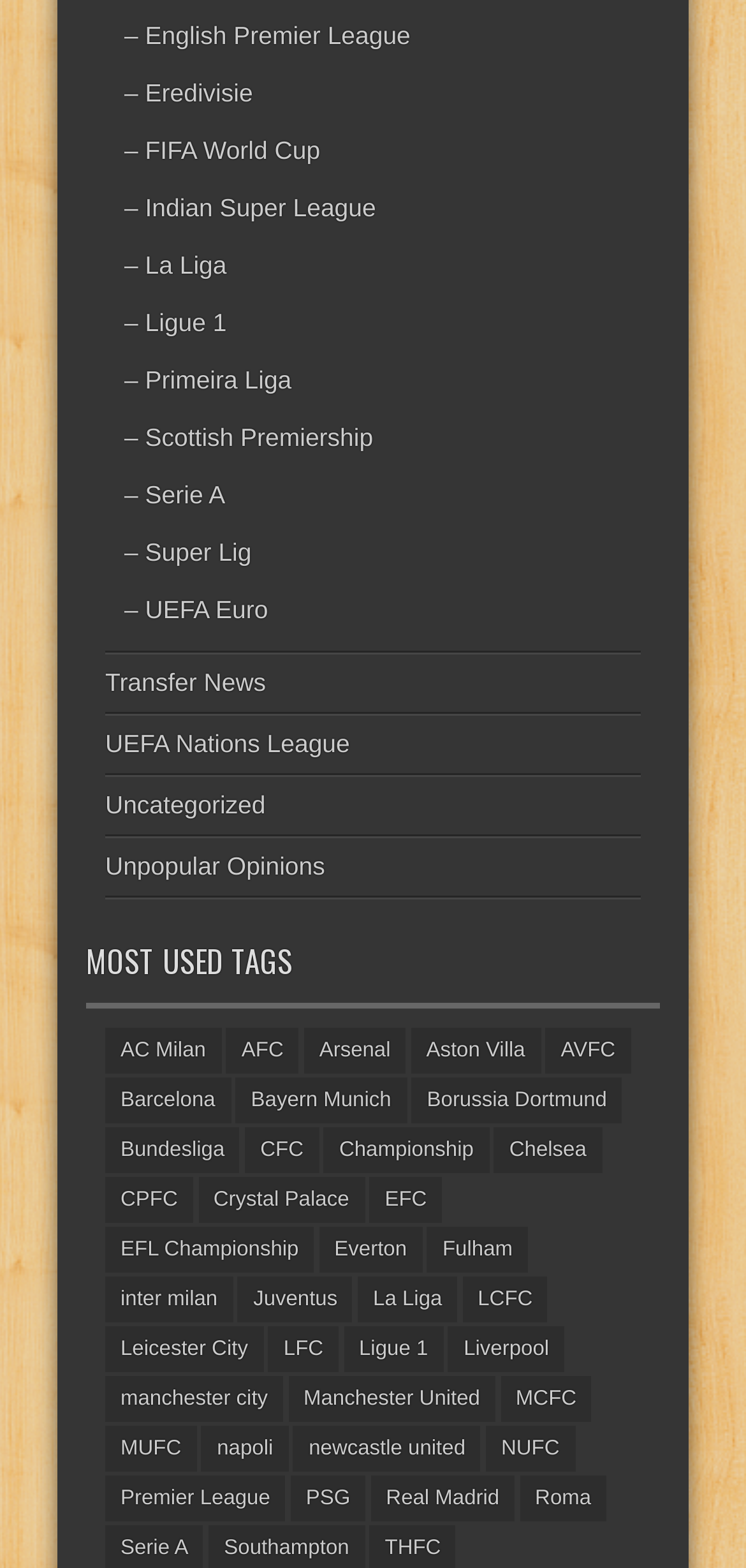Answer this question in one word or a short phrase: How many items are related to Barcelona?

336